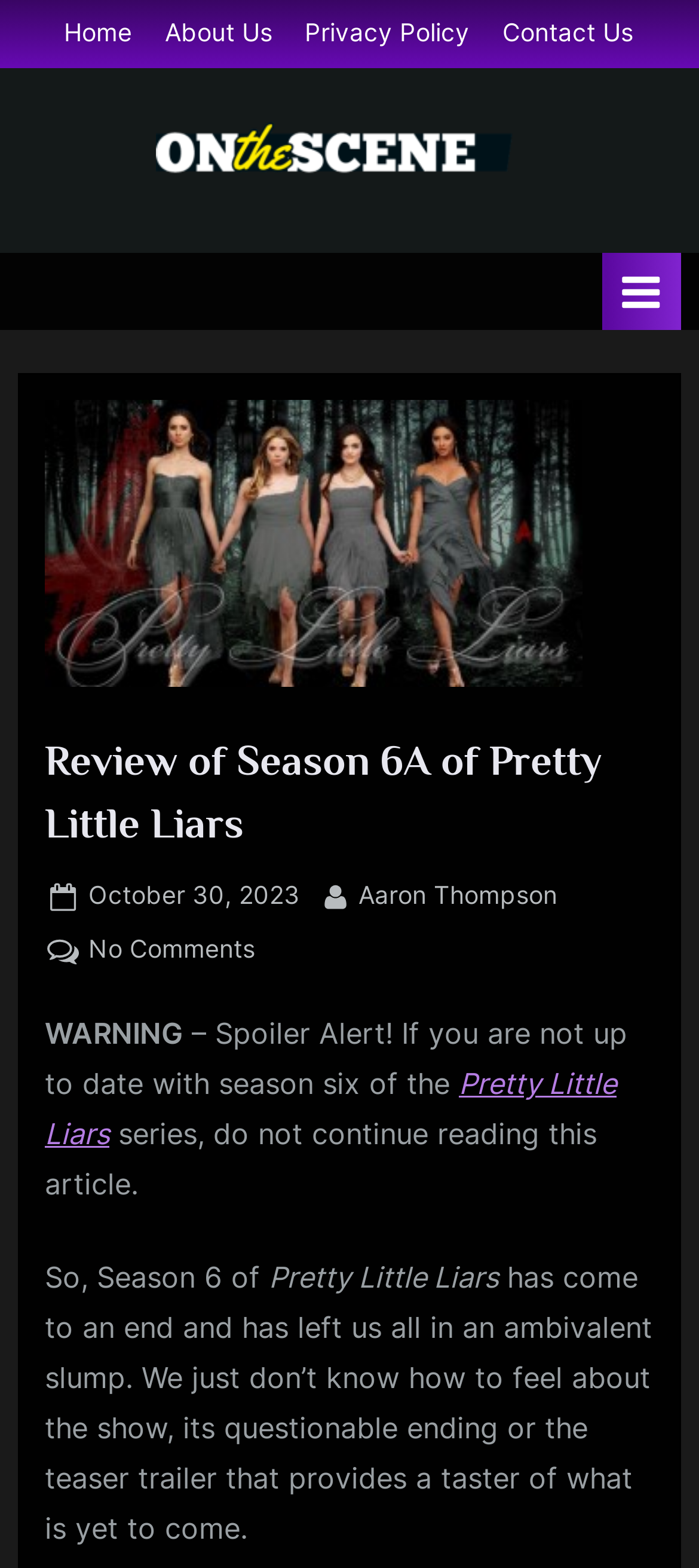Pinpoint the bounding box coordinates of the clickable element needed to complete the instruction: "read the article posted on October 30, 2023". The coordinates should be provided as four float numbers between 0 and 1: [left, top, right, bottom].

[0.127, 0.558, 0.429, 0.586]